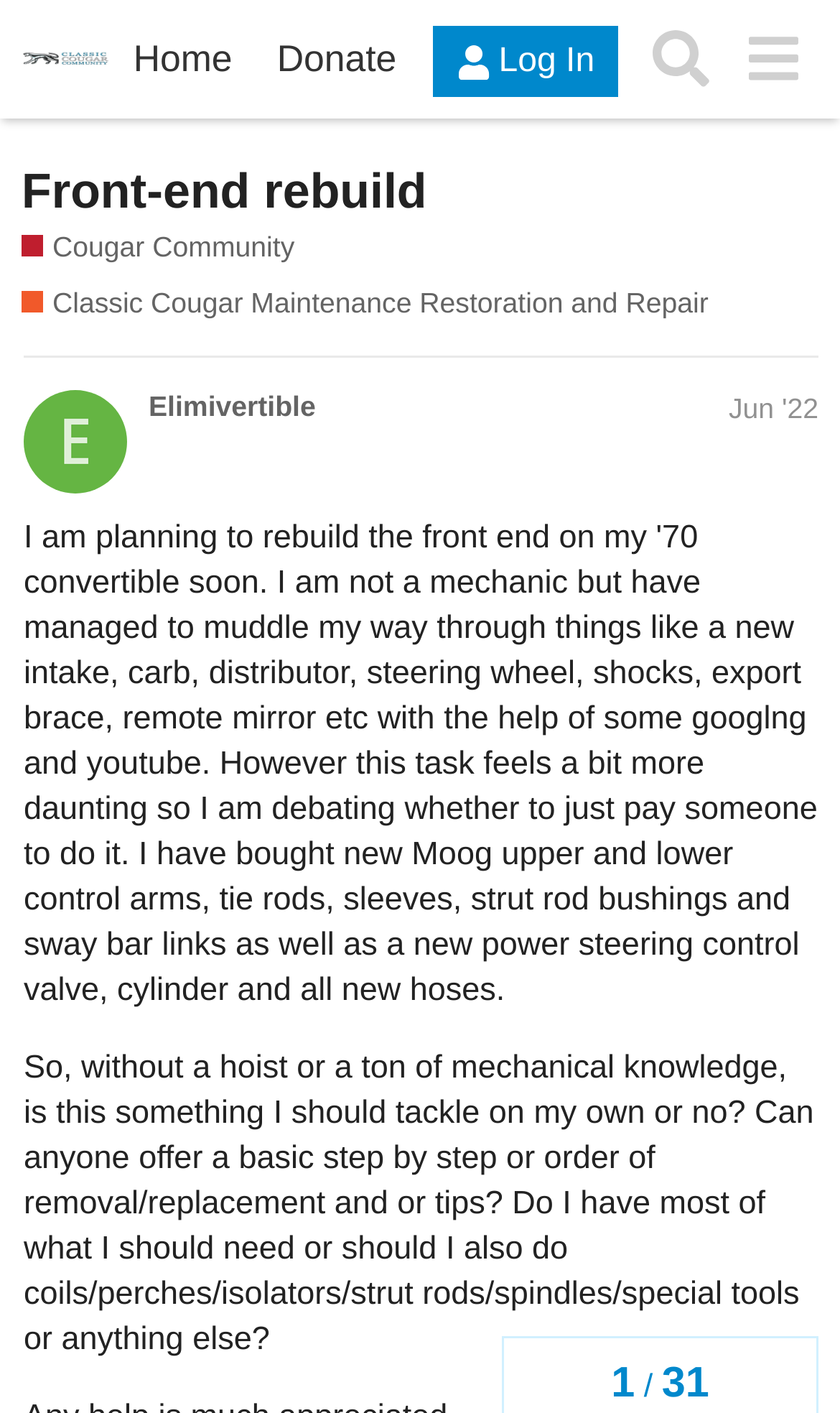Could you provide the bounding box coordinates for the portion of the screen to click to complete this instruction: "Go to the 'Home' page"?

[0.132, 0.017, 0.303, 0.066]